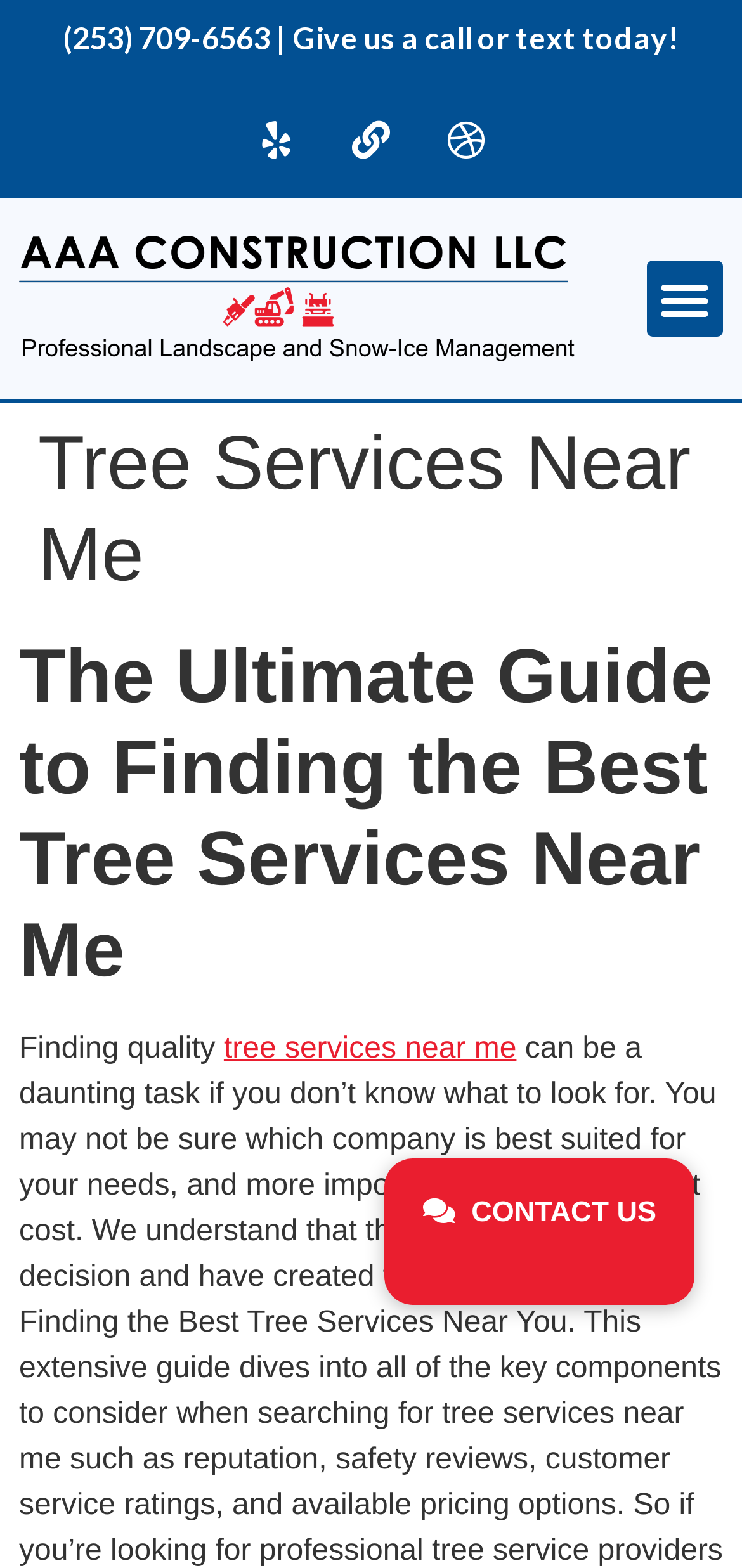Use a single word or phrase to answer the question: 
What is the phone number to contact the tree service?

(253) 709-6563